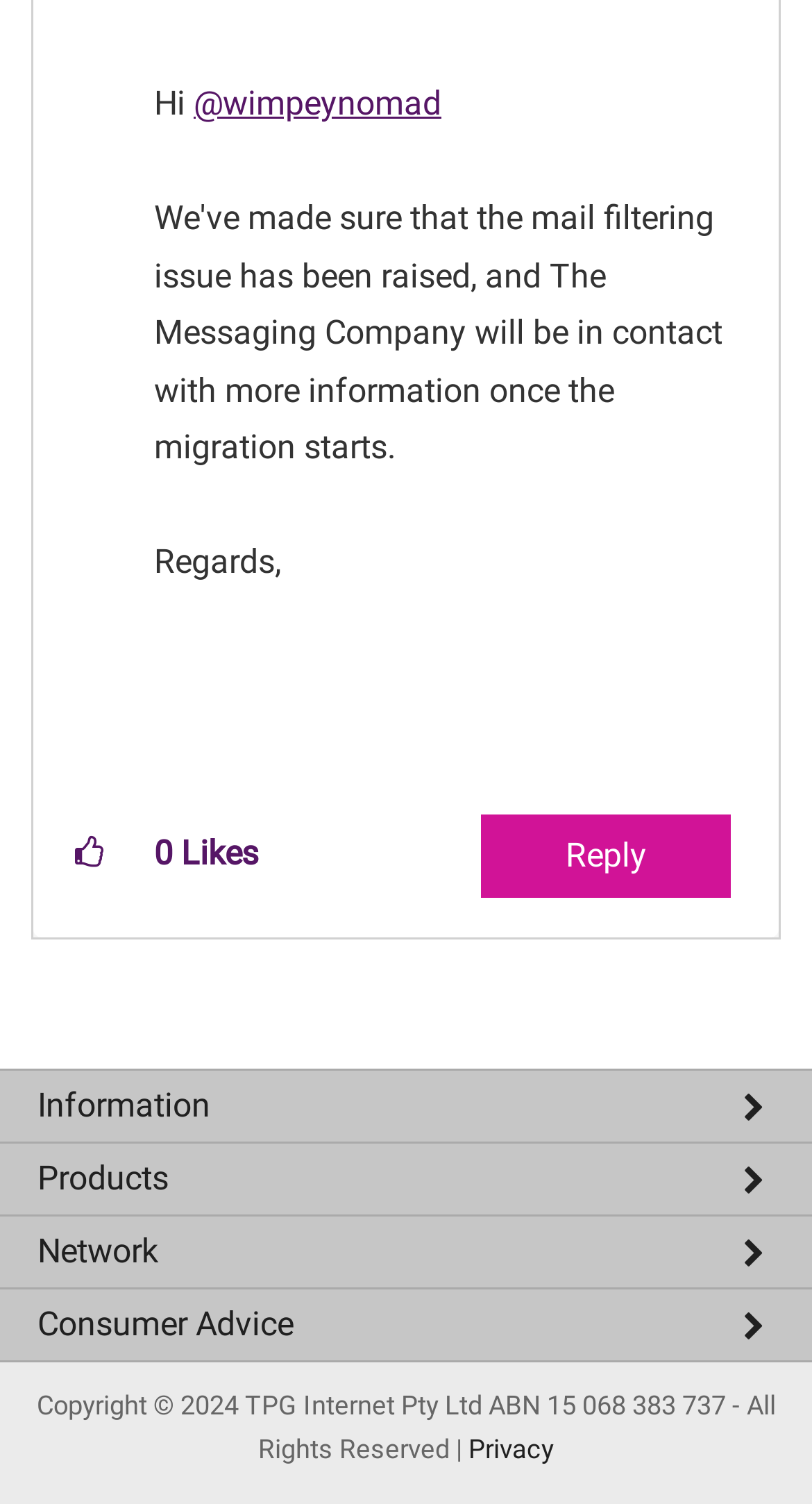Bounding box coordinates are to be given in the format (top-left x, top-left y, bottom-right x, bottom-right y). All values must be floating point numbers between 0 and 1. Provide the bounding box coordinate for the UI element described as: Investor Relations

[0.0, 0.891, 1.0, 0.935]